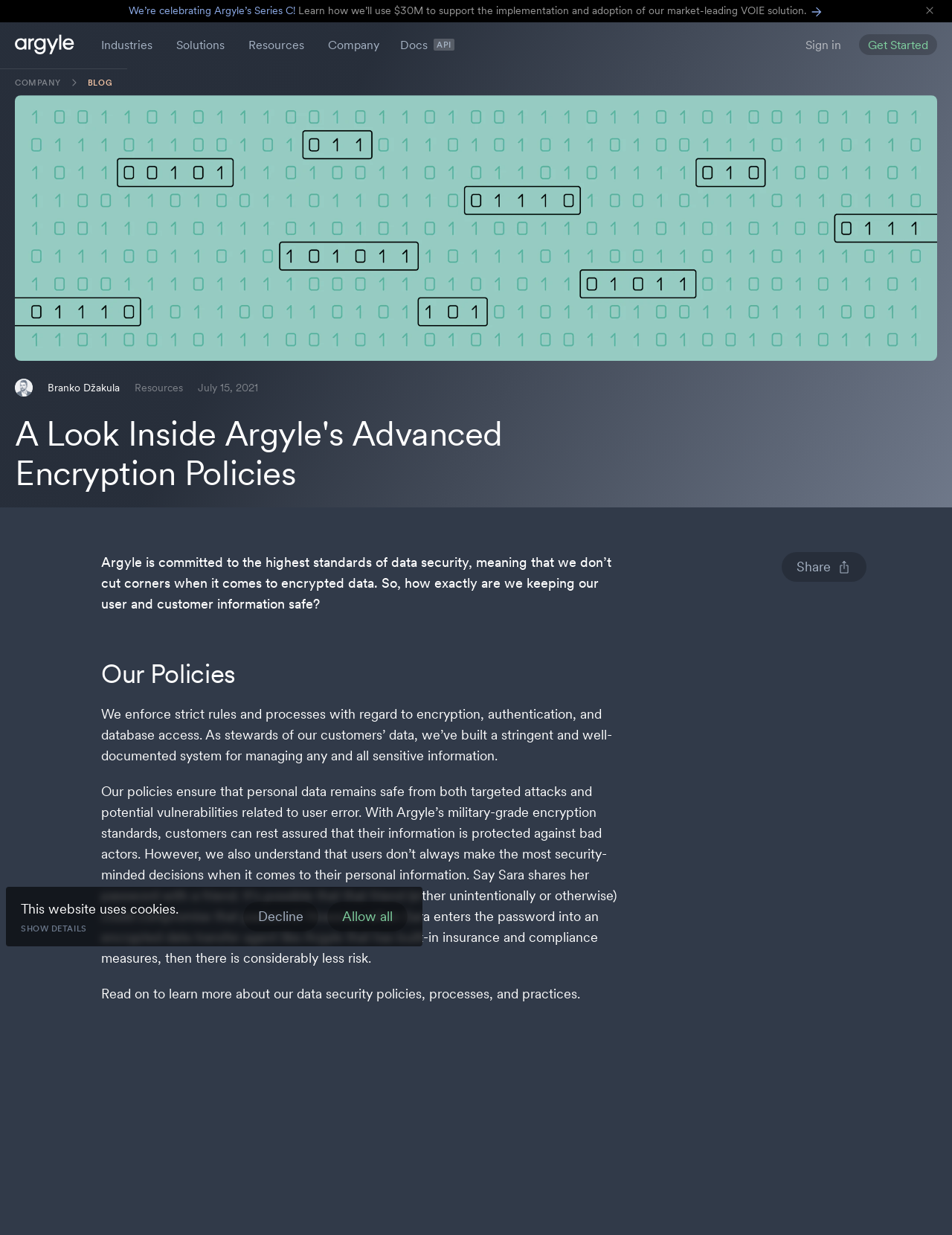Determine the bounding box coordinates of the element that should be clicked to execute the following command: "Explore 'Restaurant WordPress Themes for Bistro and Cafe'".

None